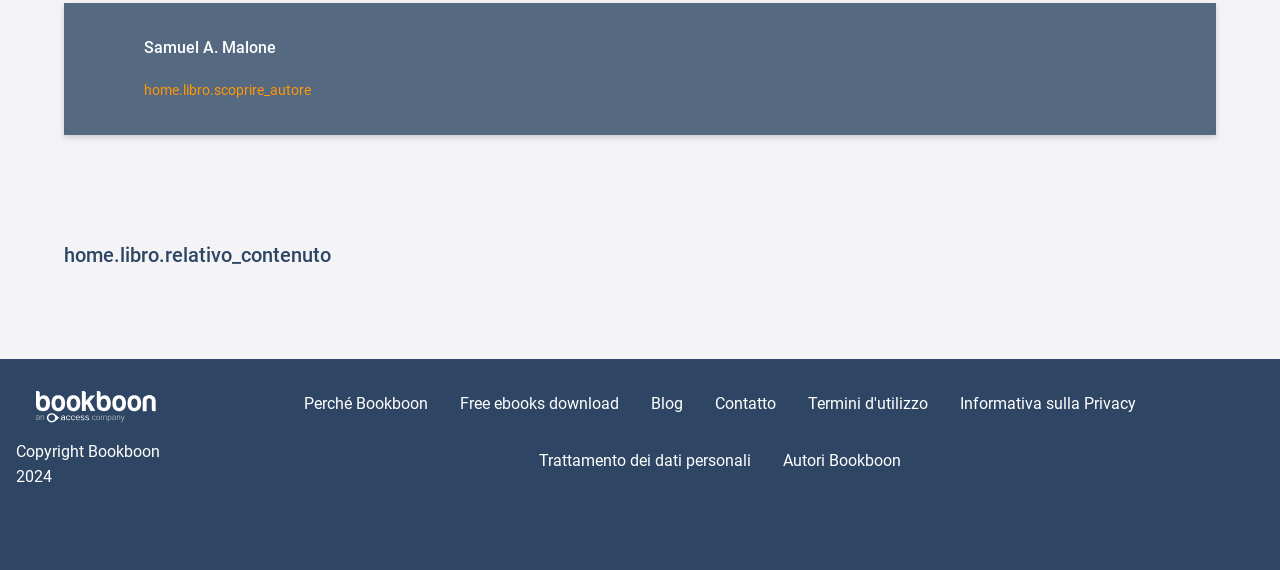Identify the bounding box coordinates of the region that should be clicked to execute the following instruction: "Read the blog".

[0.509, 0.69, 0.534, 0.724]